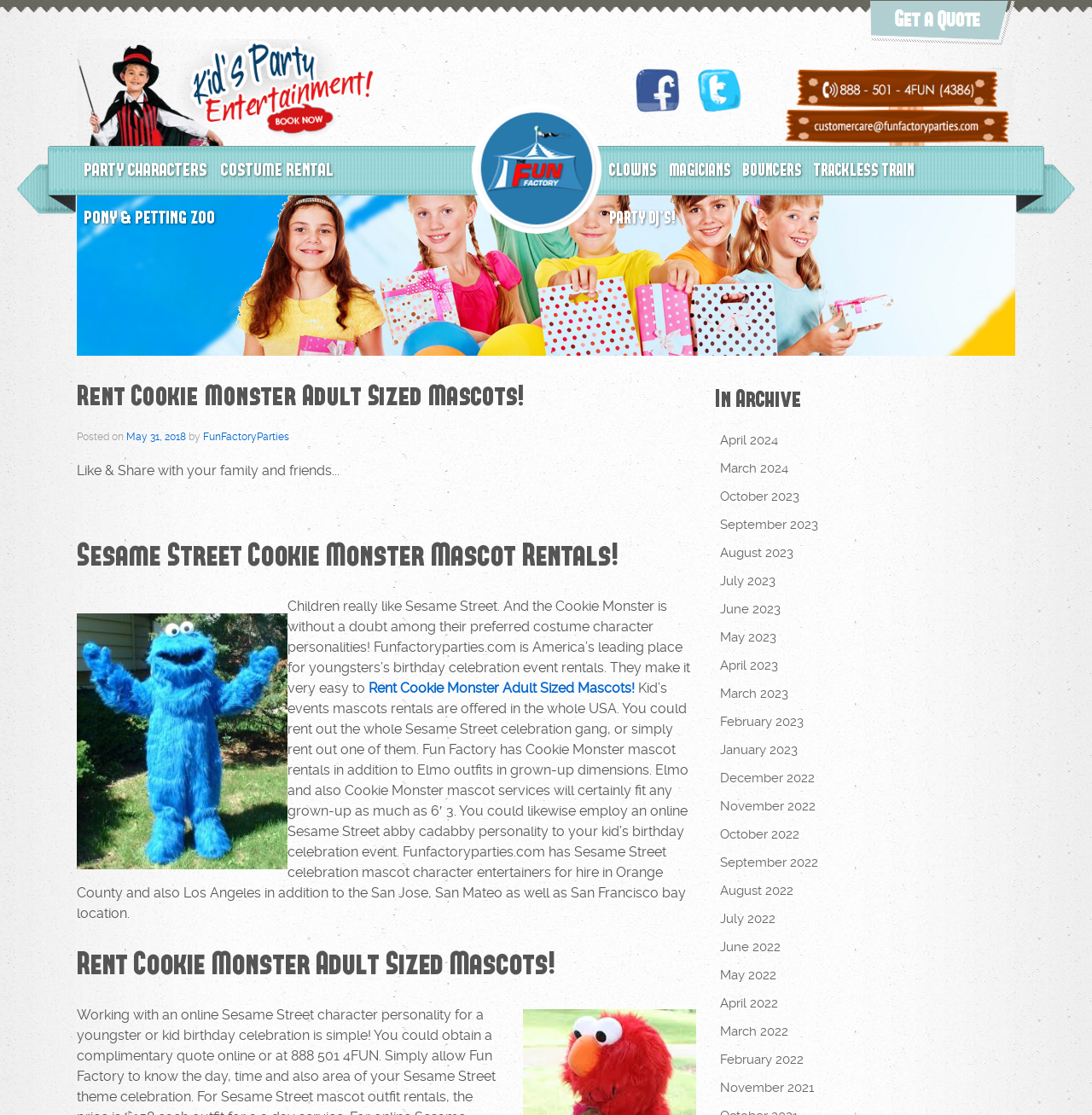What is the main theme of this webpage?
Give a detailed explanation using the information visible in the image.

Based on the webpage content, I can see that the main theme is related to party characters, specifically Sesame Street characters, as there are images and text mentioning Cookie Monster and other Sesame Street characters.